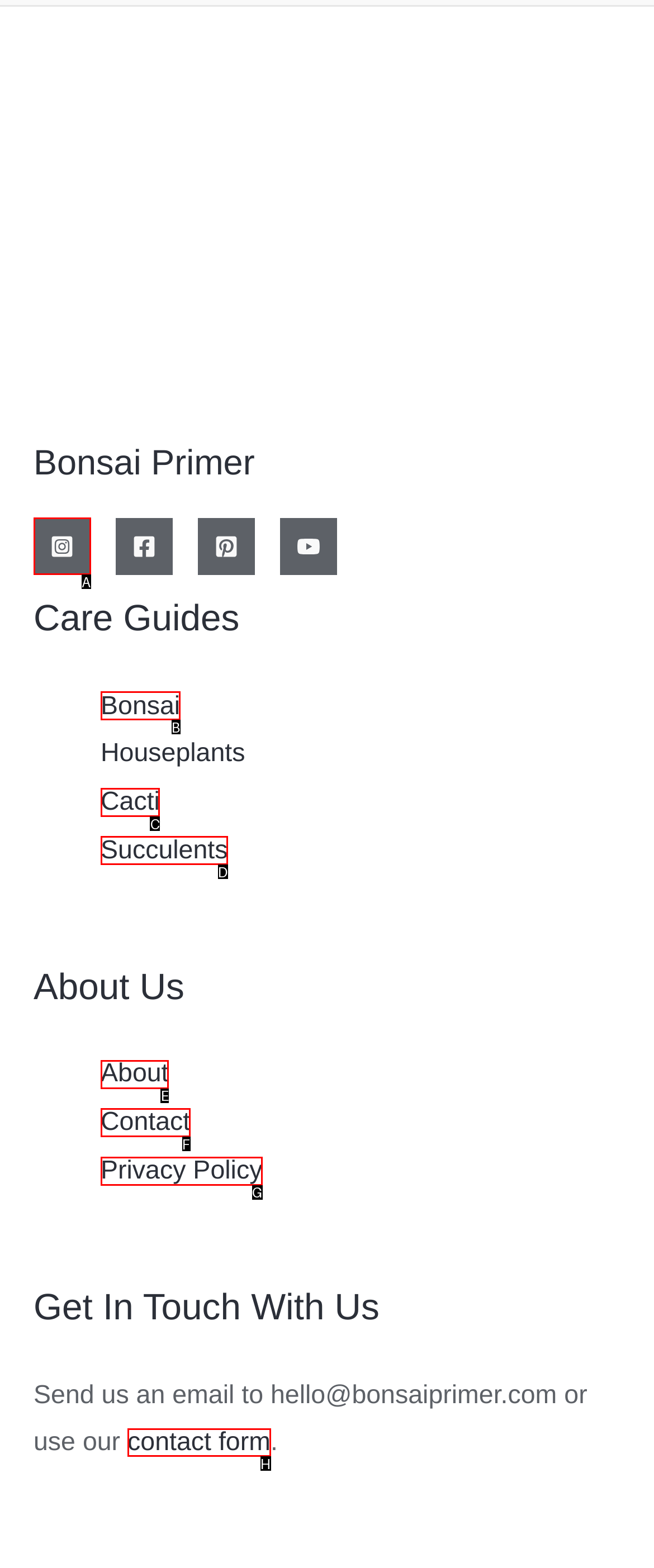Select the appropriate bounding box to fulfill the task: Use contact form Respond with the corresponding letter from the choices provided.

H